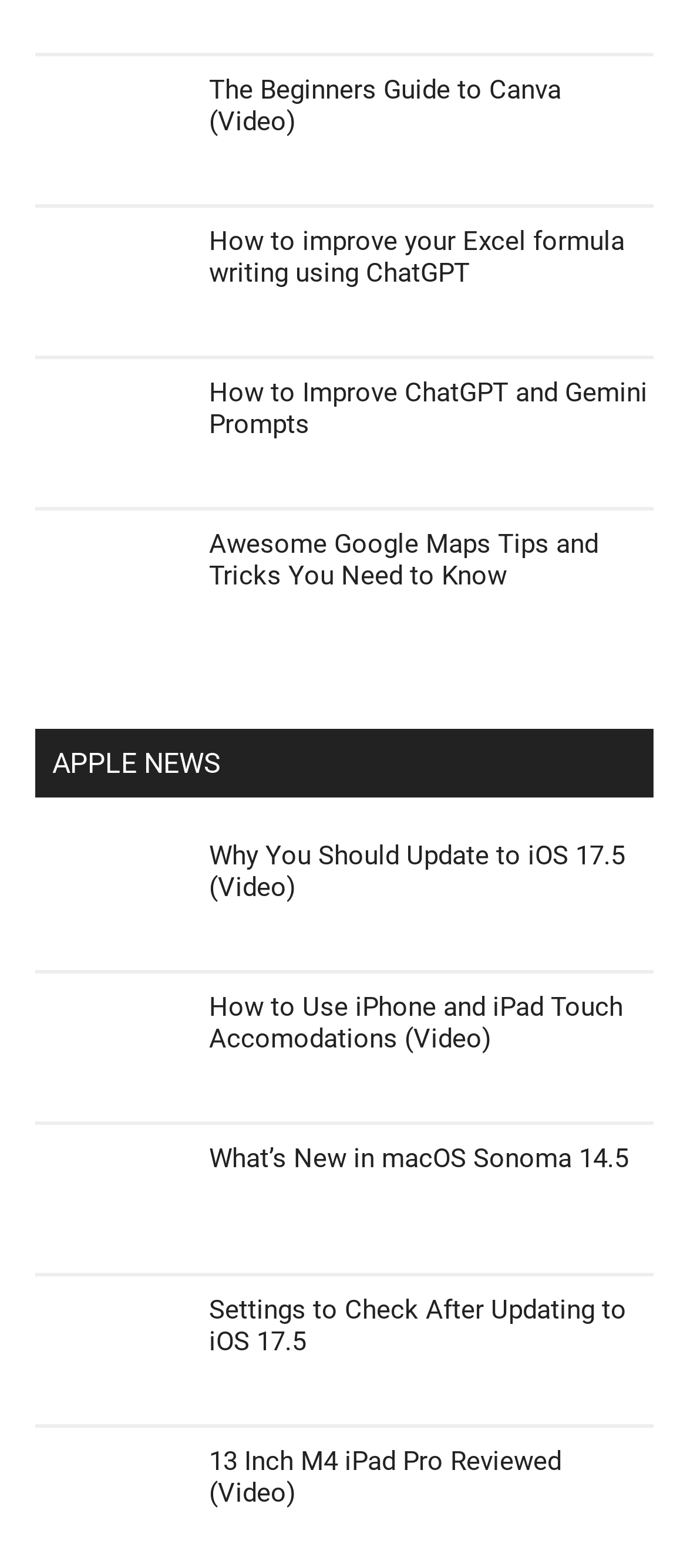Provide a single word or phrase answer to the question: 
How many links are on this webpage?

11